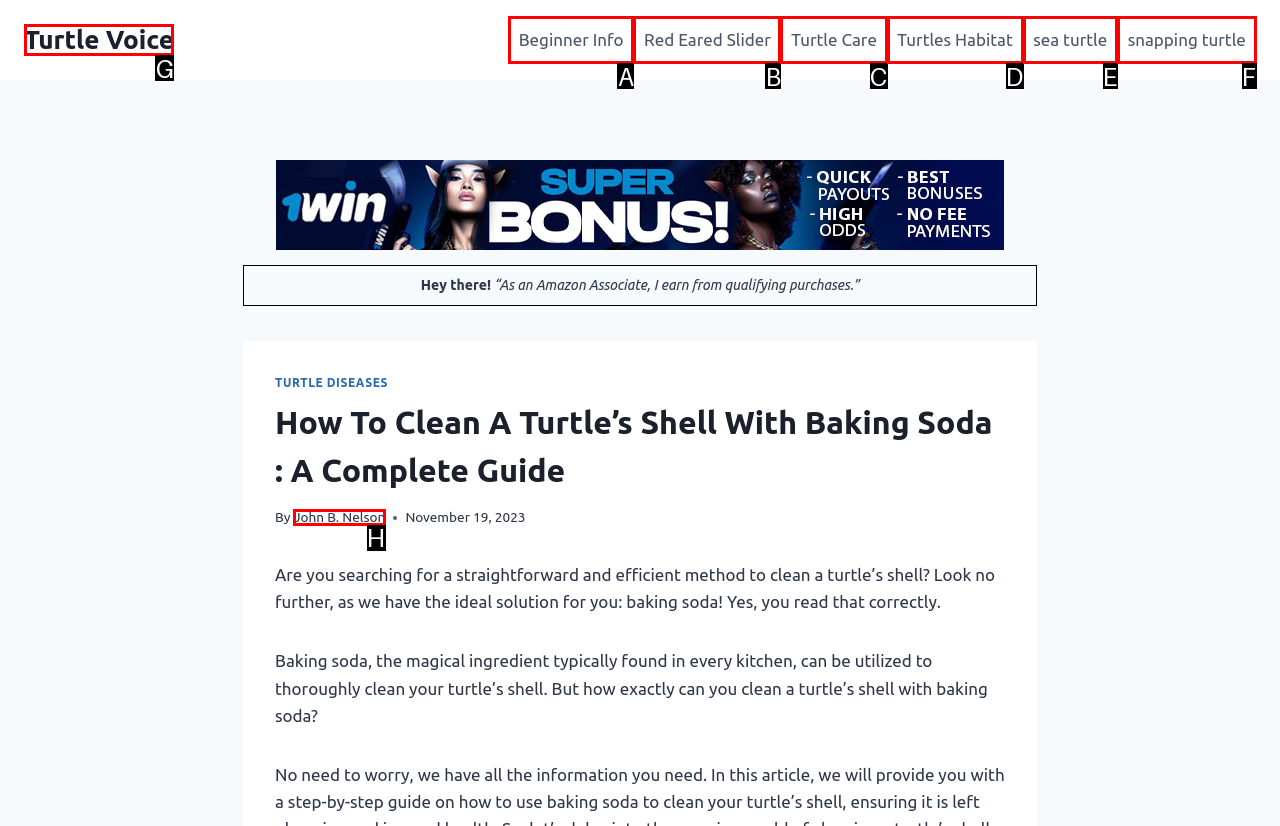Identify the HTML element that best fits the description: Turtle Voice. Respond with the letter of the corresponding element.

G